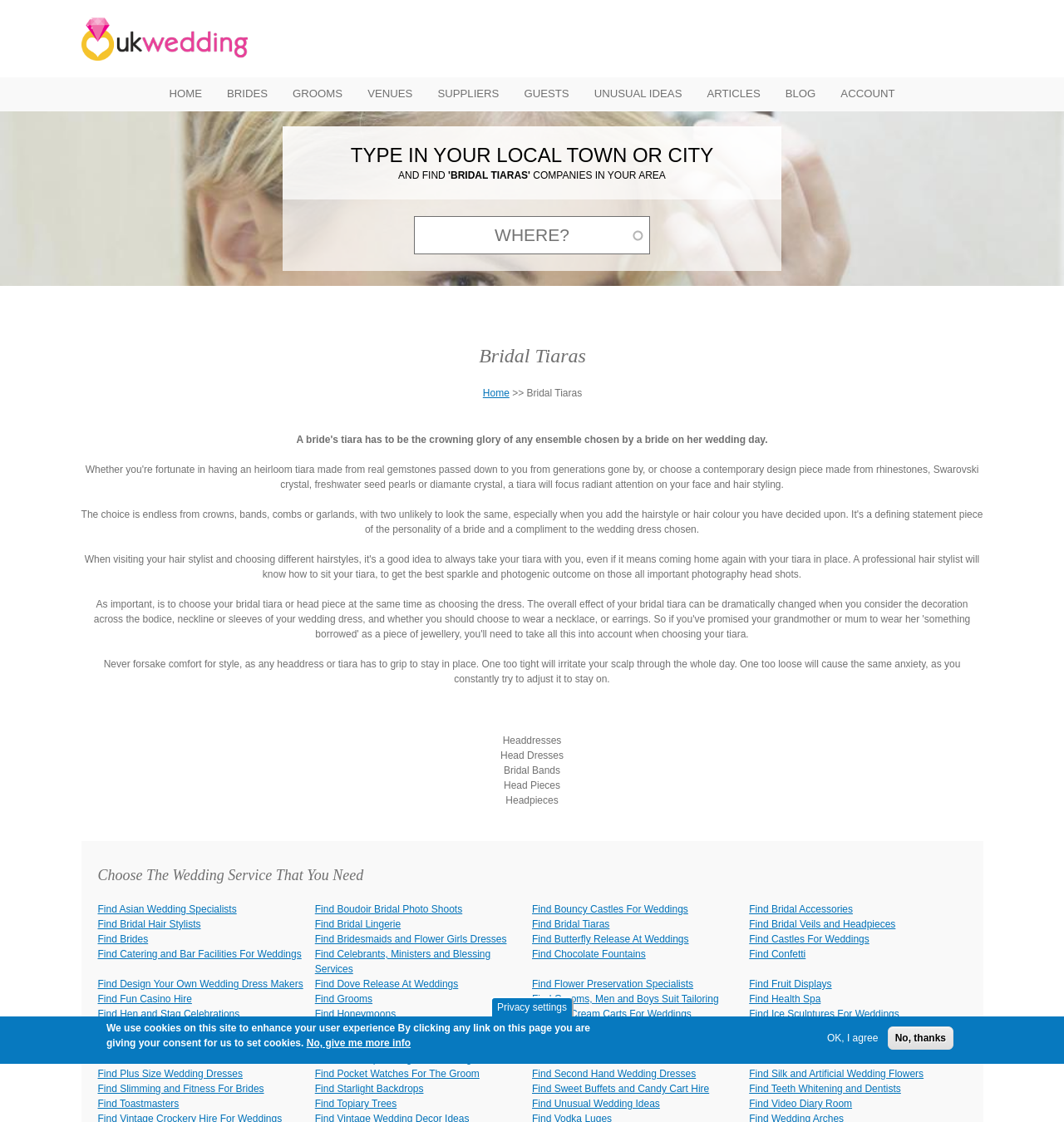Please examine the image and provide a detailed answer to the question: What is the purpose of the textbox?

The textbox is located below the heading 'TYPE IN YOUR LOCAL TOWN OR CITY' and has a placeholder 'Where?'. This suggests that the textbox is for users to input their location to search for wedding services in their area.